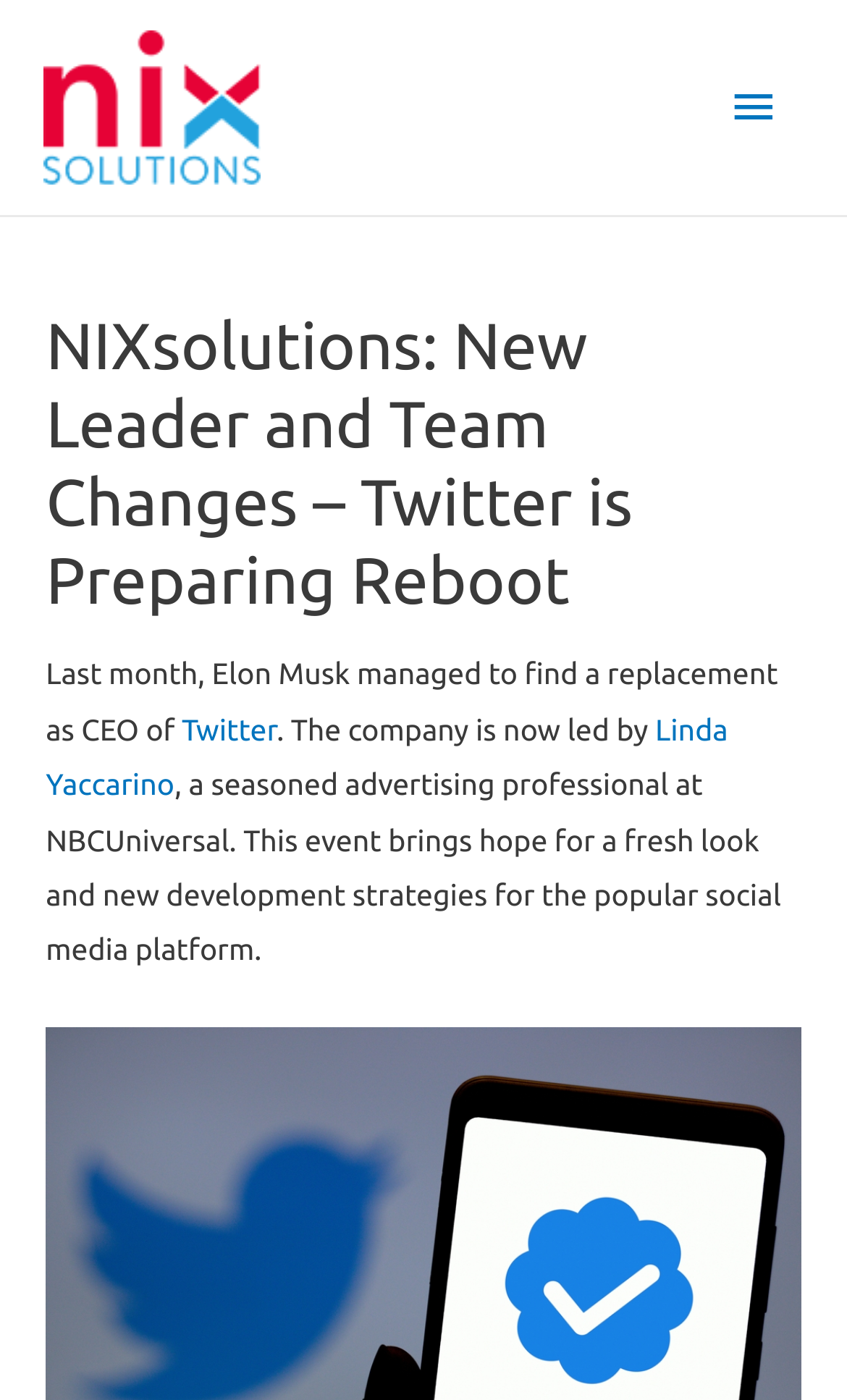Can you look at the image and give a comprehensive answer to the question:
What is the name of the new CEO of Twitter?

Based on the webpage content, it is mentioned that Elon Musk found a replacement as CEO of Twitter, and the company is now led by Linda Yaccarino, a seasoned advertising professional at NBCUniversal.